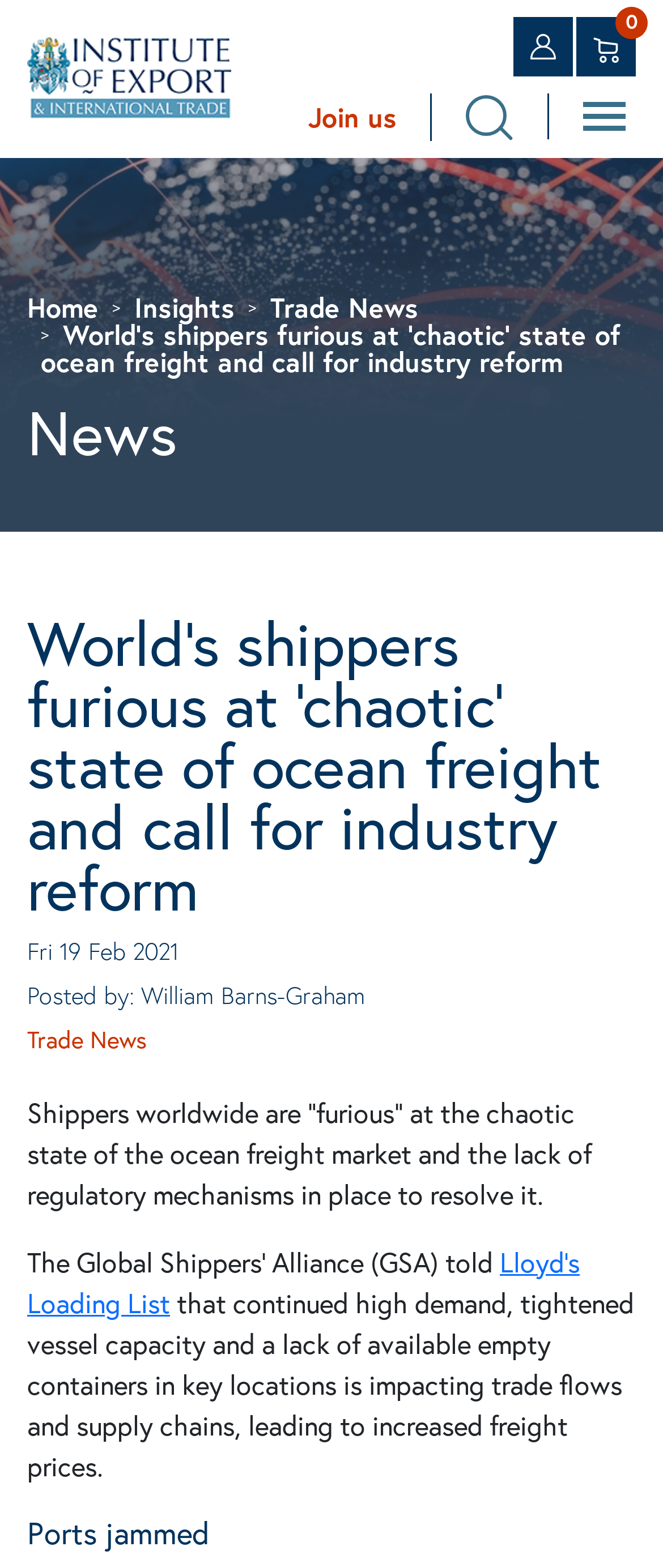Pinpoint the bounding box coordinates of the clickable element to carry out the following instruction: "Go to Home."

[0.041, 0.184, 0.149, 0.207]